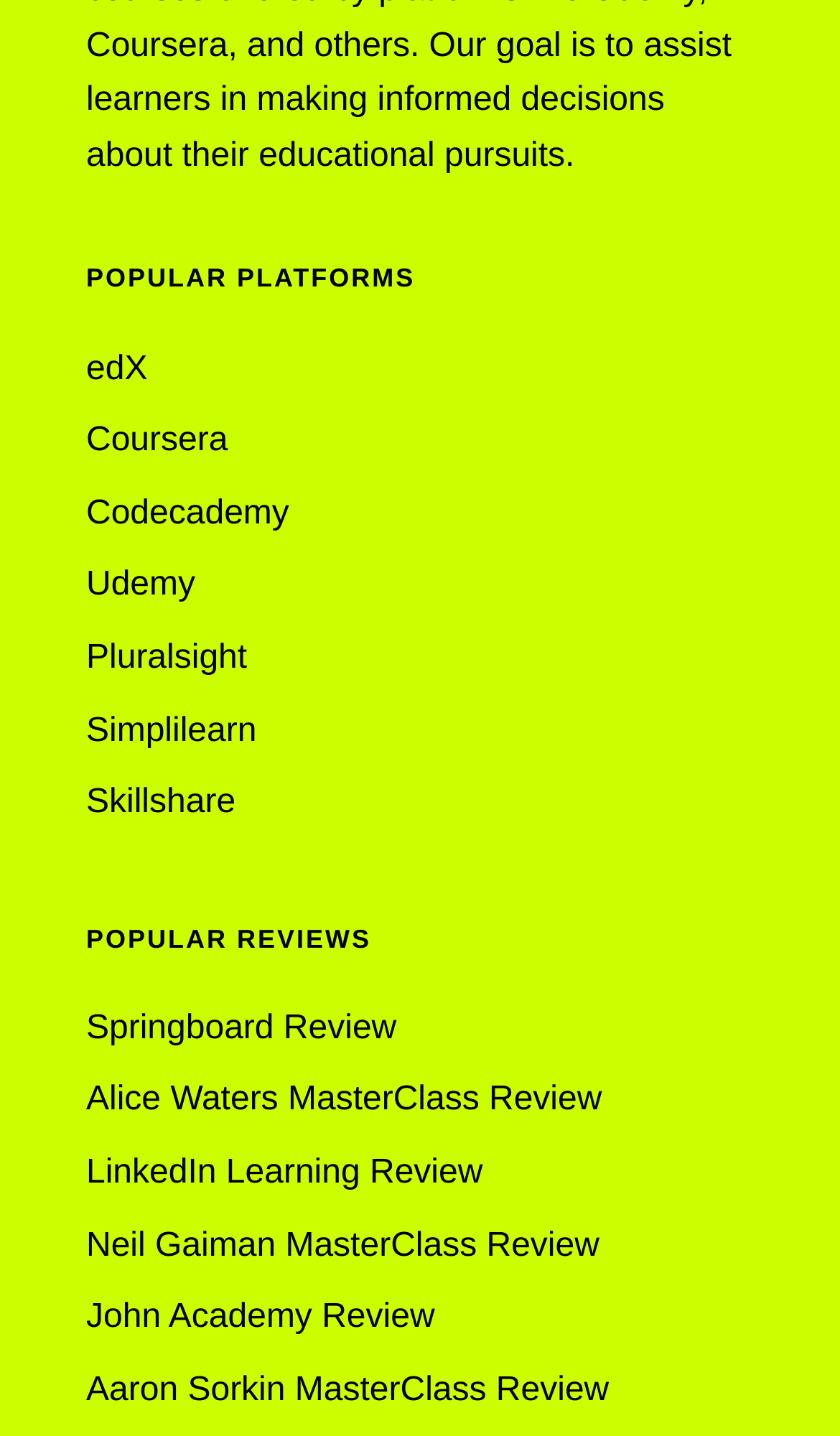Using details from the image, please answer the following question comprehensively:
What is the last platform listed under 'POPULAR PLATFORMS'?

By looking at the webpage, I can see that the last link listed under 'POPULAR PLATFORMS' is Skillshare.